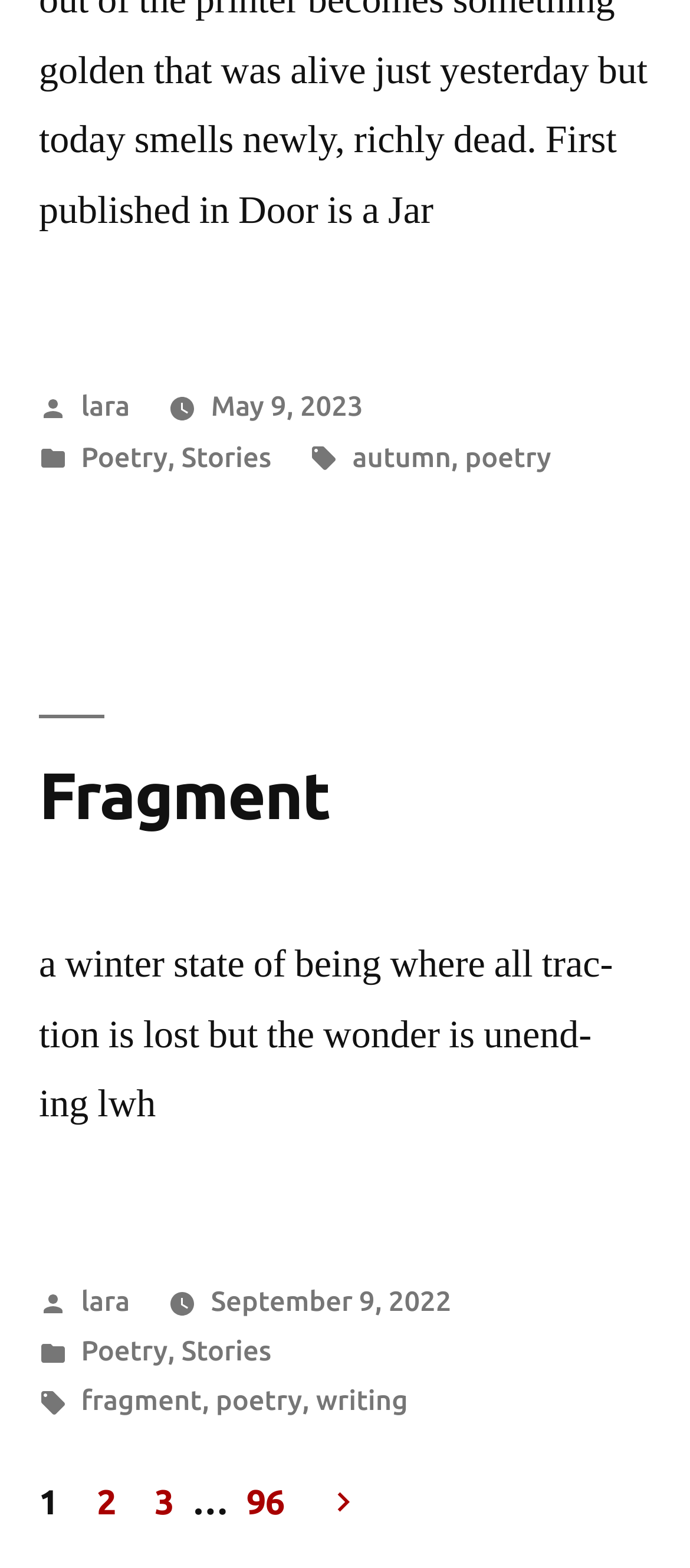Given the description of a UI element: "May 9, 2023May 9, 2023", identify the bounding box coordinates of the matching element in the webpage screenshot.

[0.306, 0.249, 0.526, 0.269]